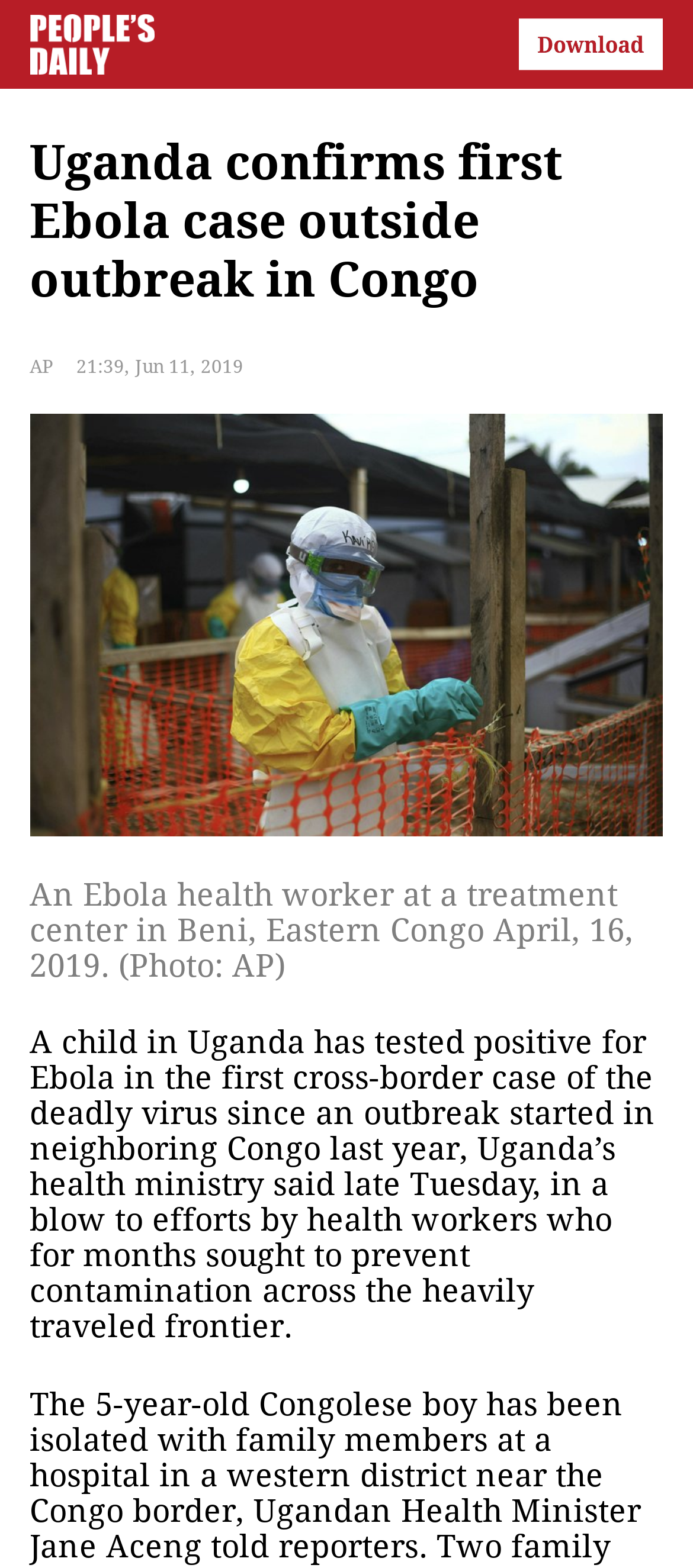Based on the image, give a detailed response to the question: When was the article published?

The text mentions '21:39, Jun 11, 2019', indicating that the article was published on June 11, 2019 at 21:39.